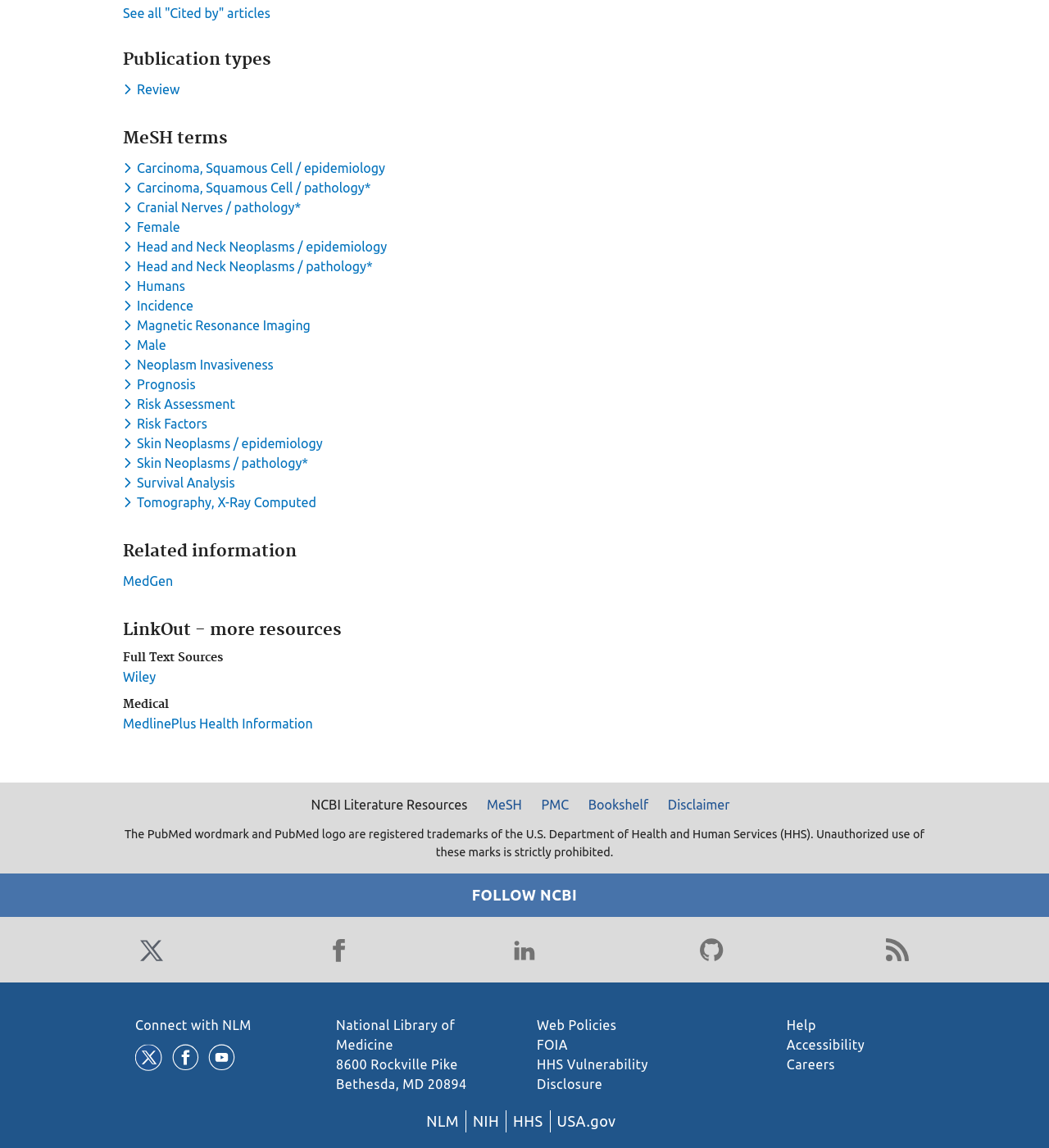What is the main topic of this webpage?
Give a one-word or short phrase answer based on the image.

Publication types